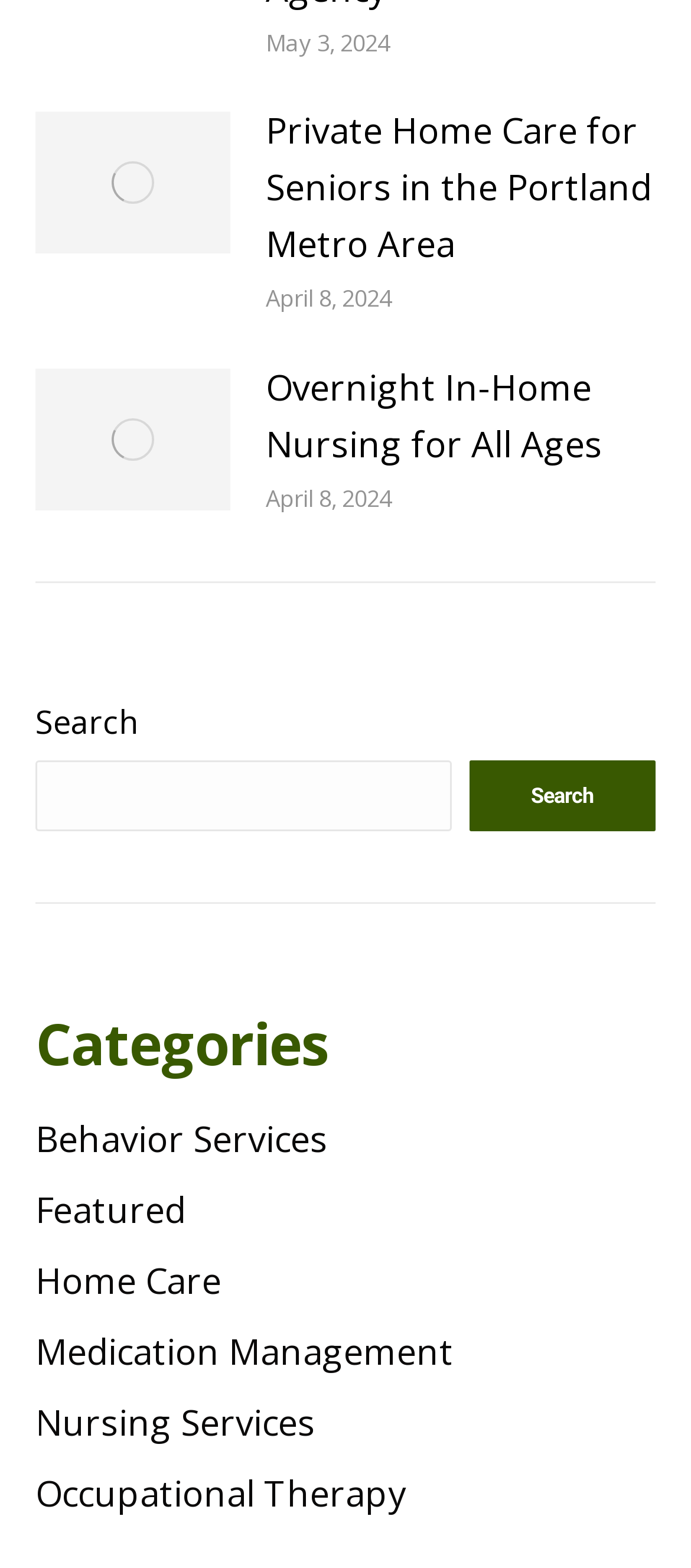Highlight the bounding box coordinates of the region I should click on to meet the following instruction: "View Private Home Care for Seniors in the Portland Metro Area".

[0.385, 0.066, 0.949, 0.174]